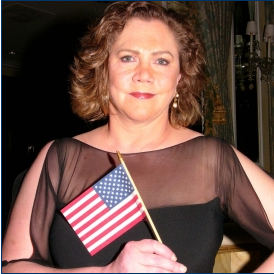Explain what the image portrays in a detailed manner.

The image features a woman posing elegantly while holding a small American flag. She has shoulder-length curly hair and wears a sophisticated black dress with a sheer neckline, exuding confidence and grace. The background suggests a refined setting, possibly an event or celebration, enhanced by soft lighting that creates a warm ambiance. Her expression is poised, reflecting a sense of pride and patriotism as she holds the flag, emphasizing a connection to her country.